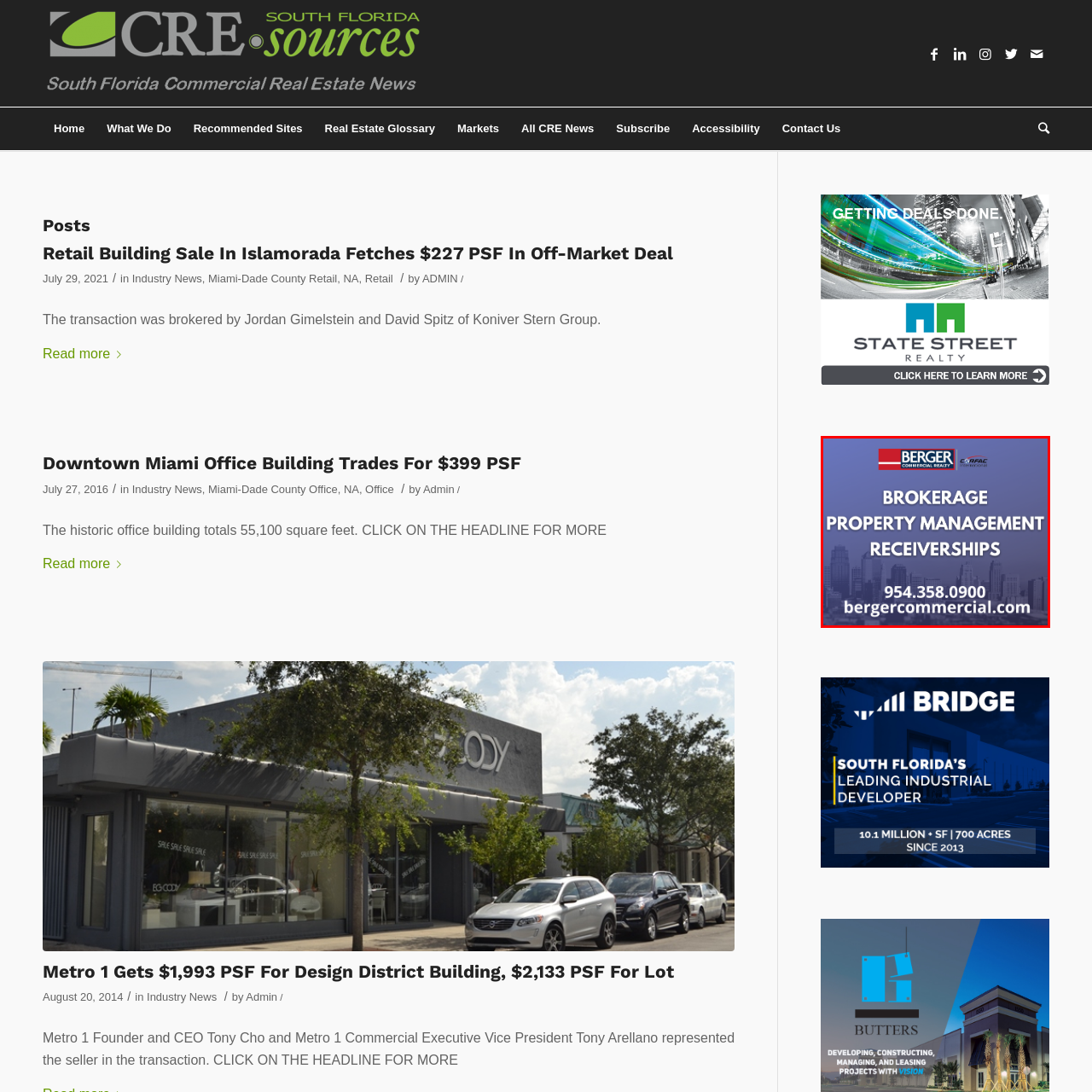Check the image marked by the red frame and reply to the question using one word or phrase:
What contact information is provided in the advertisement?

Phone number and website